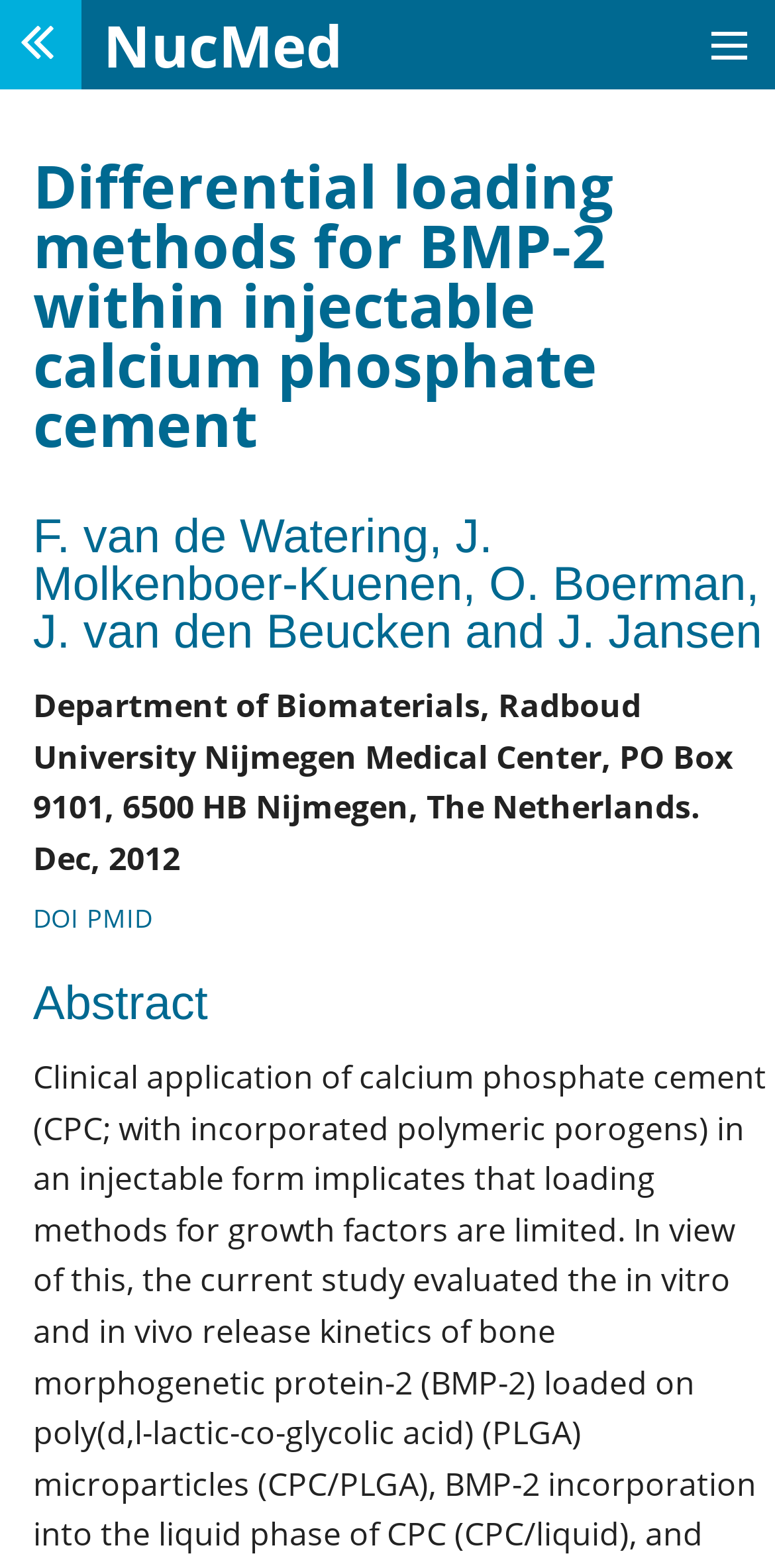Provide a one-word or brief phrase answer to the question:
How many links are there in the navigation menu?

7